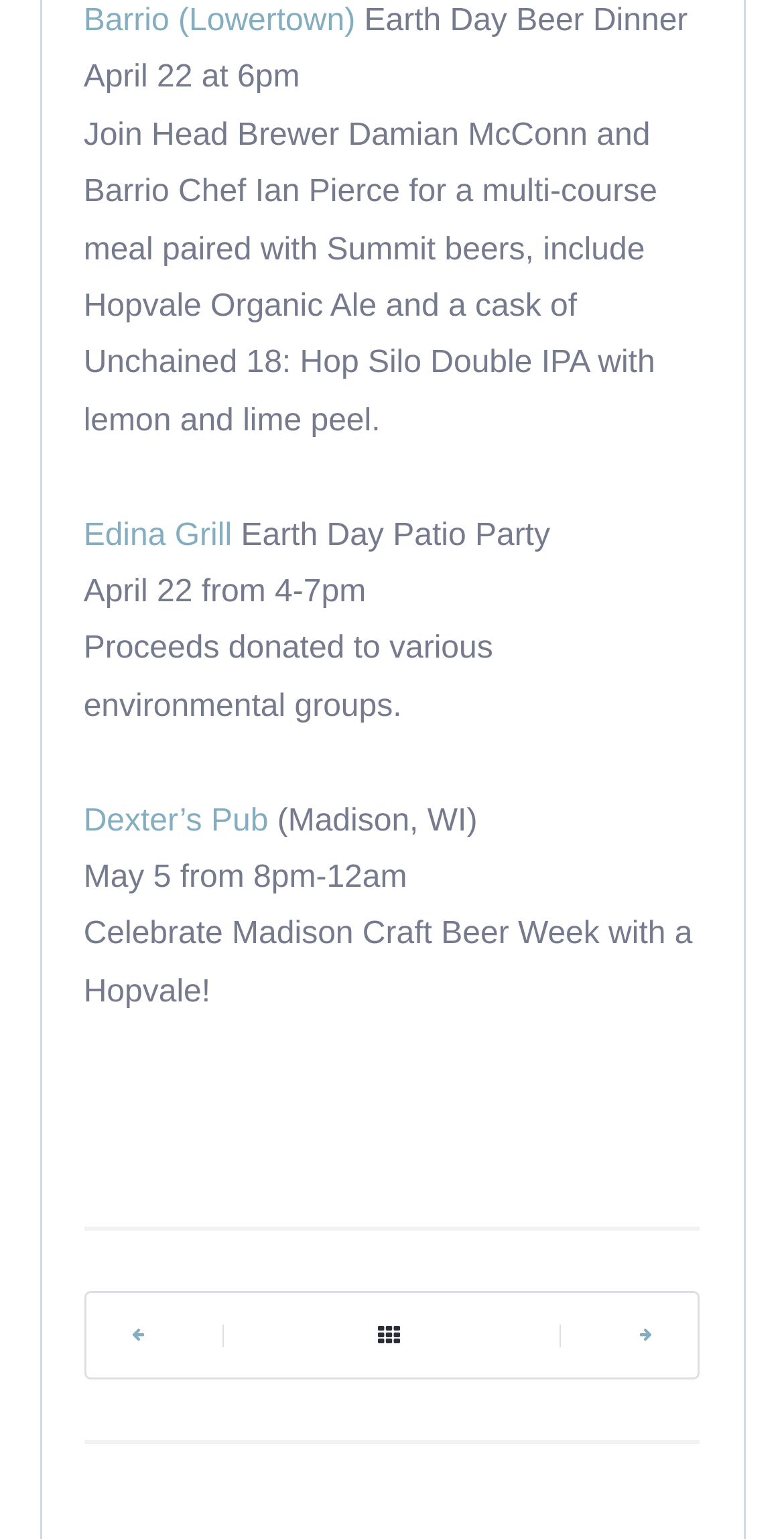What is the theme of the events listed on this page?
Examine the image and provide an in-depth answer to the question.

I inferred the theme of the events listed on this page by looking at the text, which mentions beer and breweries multiple times, and also mentions events like a beer dinner and a patio party.